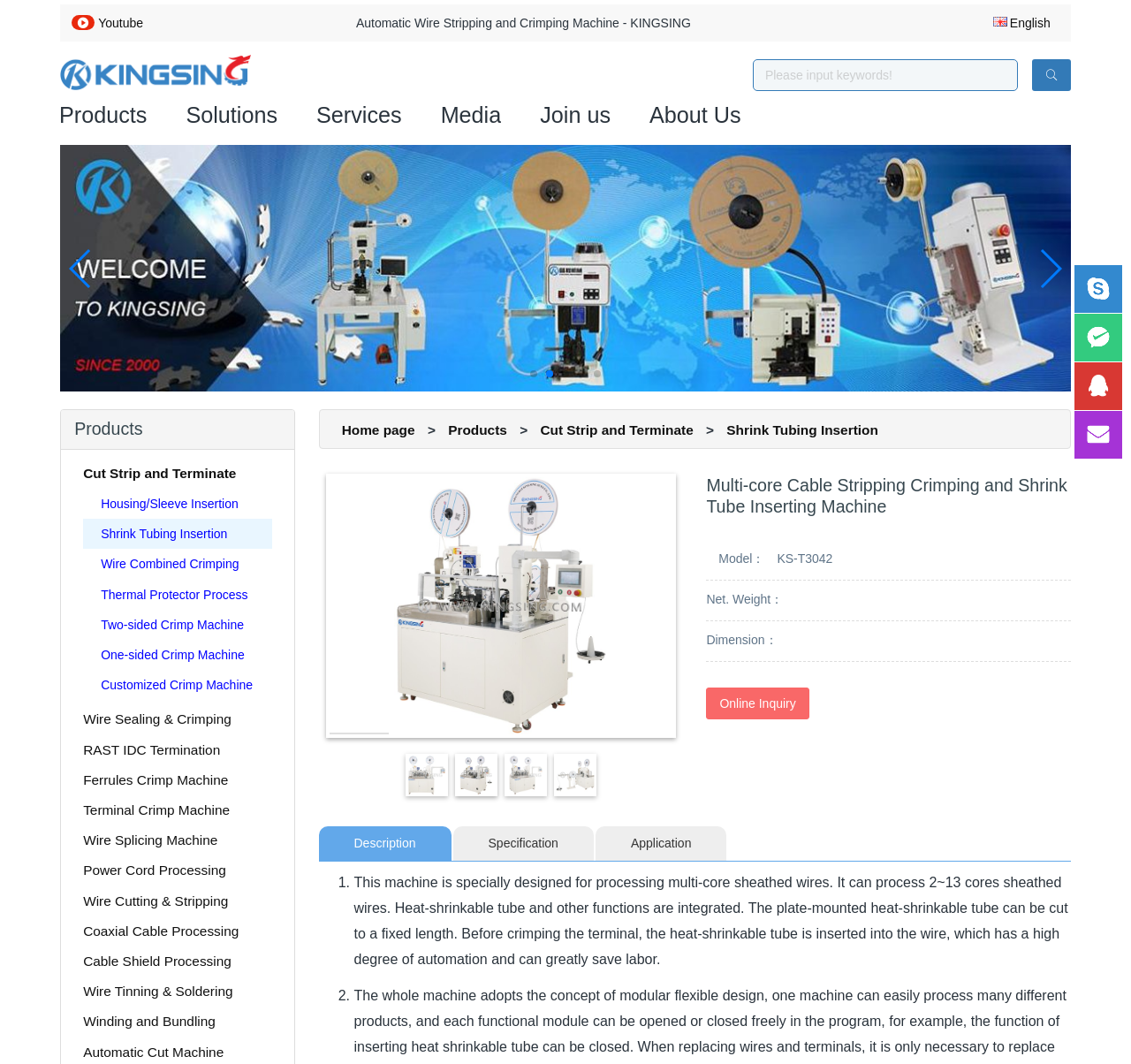Answer briefly with one word or phrase:
How many cores can this machine process?

2~13